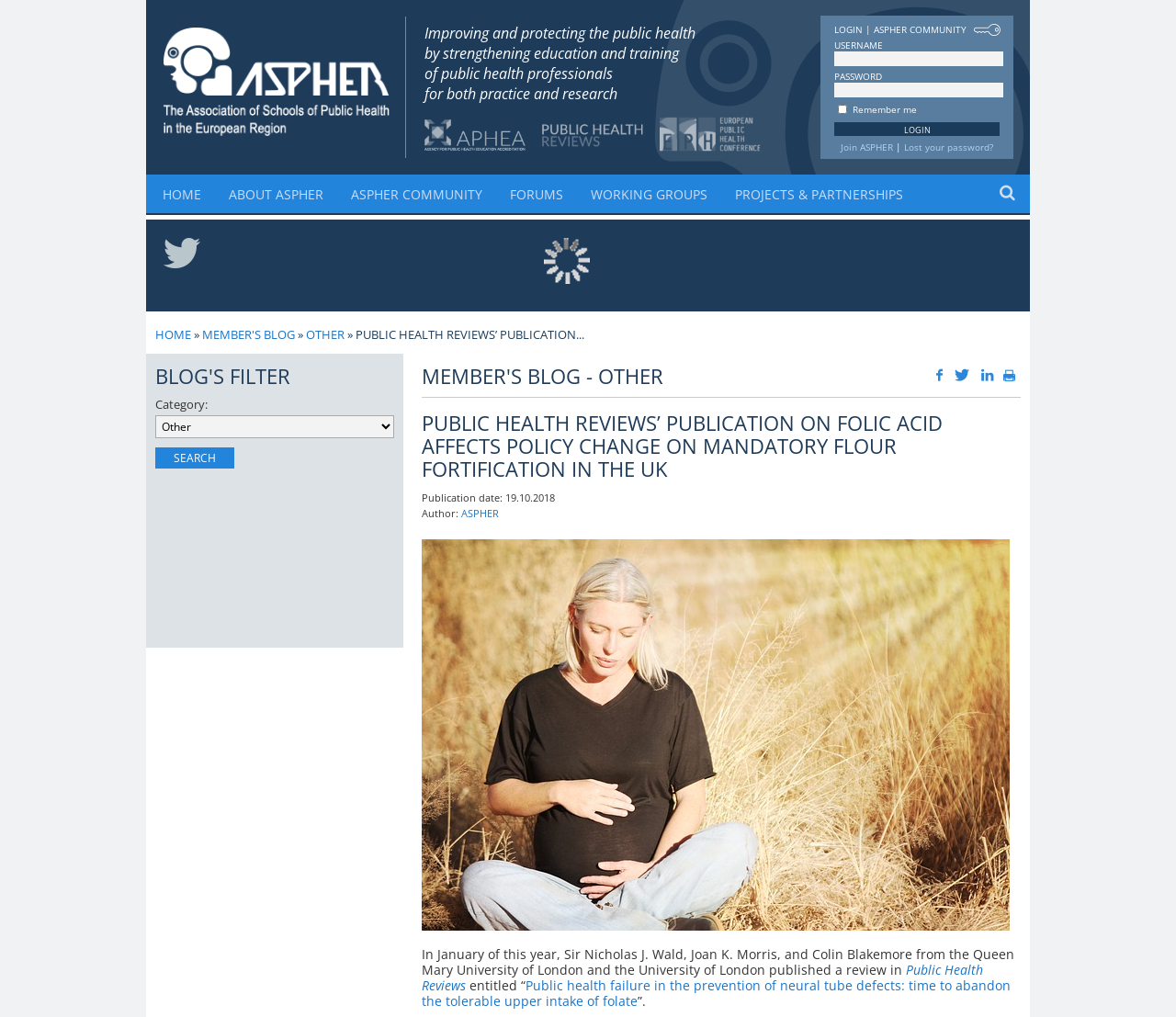Please provide the bounding box coordinates for the element that needs to be clicked to perform the instruction: "Click the Lost your password? link". The coordinates must consist of four float numbers between 0 and 1, formatted as [left, top, right, bottom].

[0.769, 0.138, 0.845, 0.151]